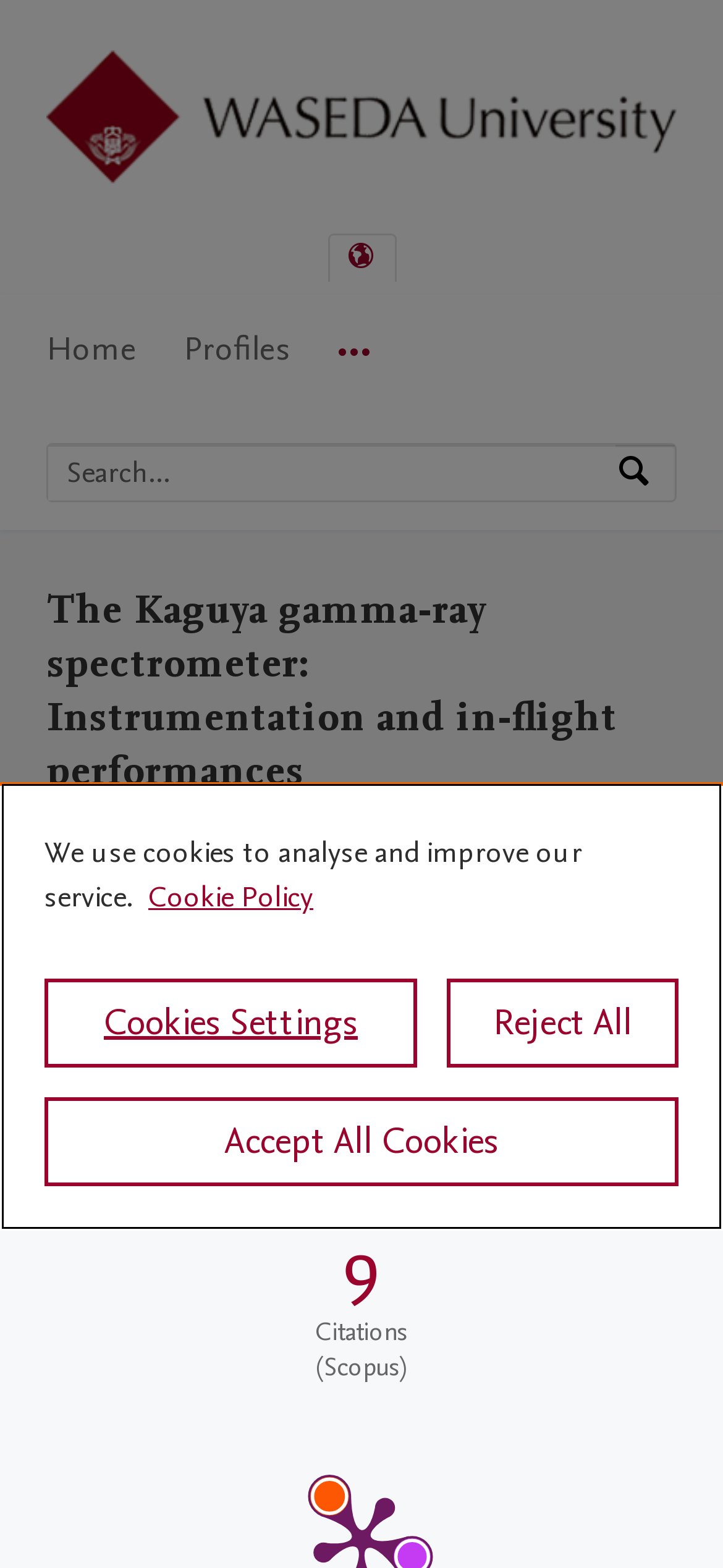Could you highlight the region that needs to be clicked to execute the instruction: "Search by expertise, name or affiliation"?

[0.067, 0.283, 0.851, 0.319]